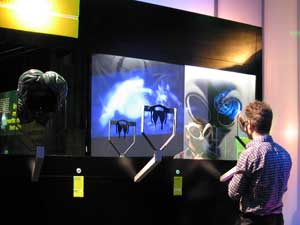Elaborate on all the features and components visible in the image.

In this captivating exhibit, a visitor engages with a collection of intriguing visual displays that explore the theme of extraterrestrial life and our place in the universe. The setup features two prominent panels, each adorned with striking images reflecting abstract interpretations of alien science. One panel showcases dynamic, swirling patterns reminiscent of cosmic phenomena, while the other presents a mysterious figure or object, inviting viewers to contemplate the unknown.

The exhibit is strategically lit, emphasizing the vibrant colors and creating a mesmerizing atmosphere that draws the observer in. Bright yellow labels provide informative descriptions, guiding the audience through the narratives surrounding these complex visuals. This installation aims to ignite curiosity about life beyond Earth and stimulate discussions on our understanding of the cosmos, encouraging visitors to ponder profound questions about existence and exploration. The overall effect is one of wonder and contemplation, perfectly encapsulating the theme of the exhibit.